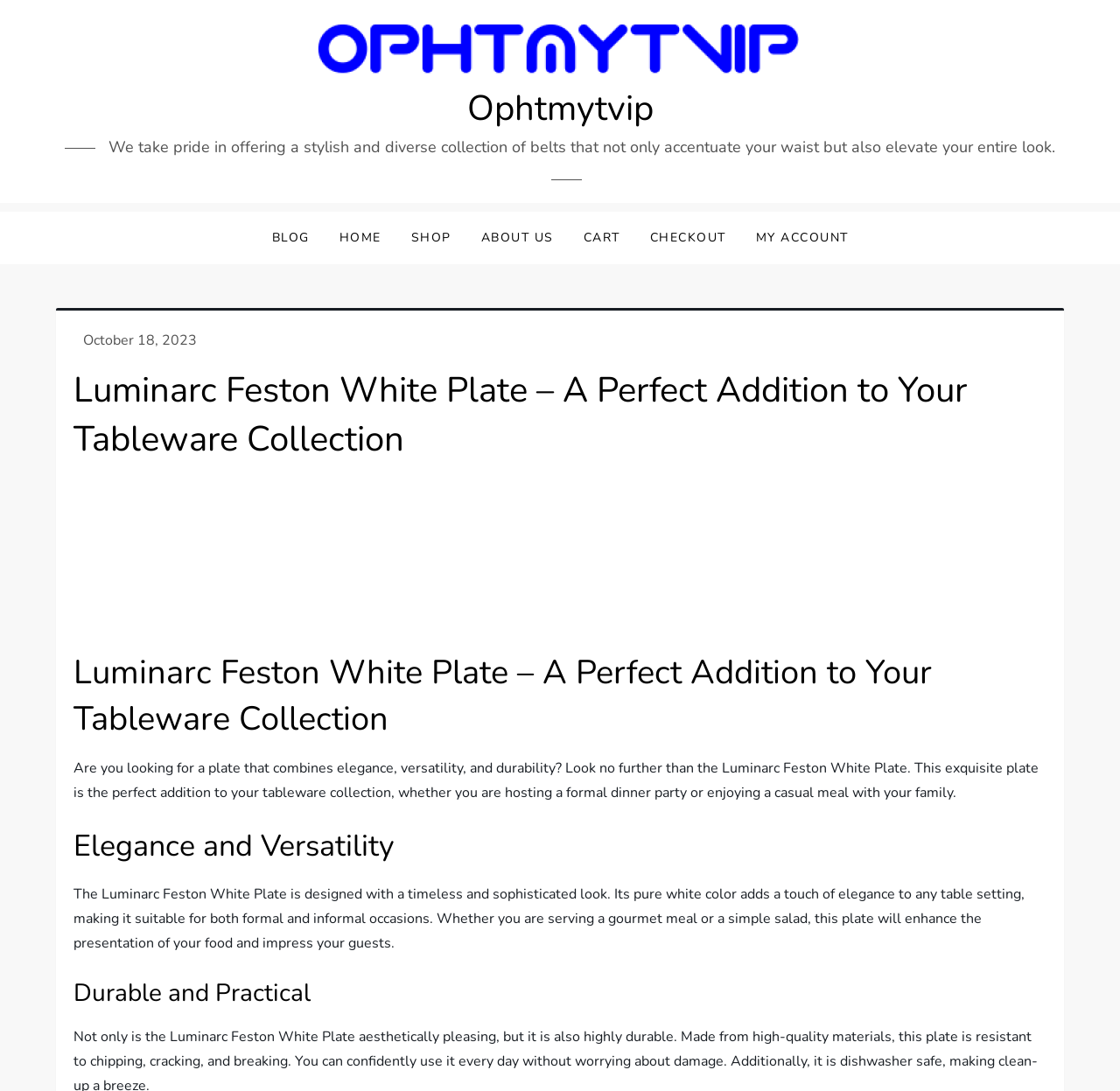How many navigation links are there?
Using the image, give a concise answer in the form of a single word or short phrase.

7